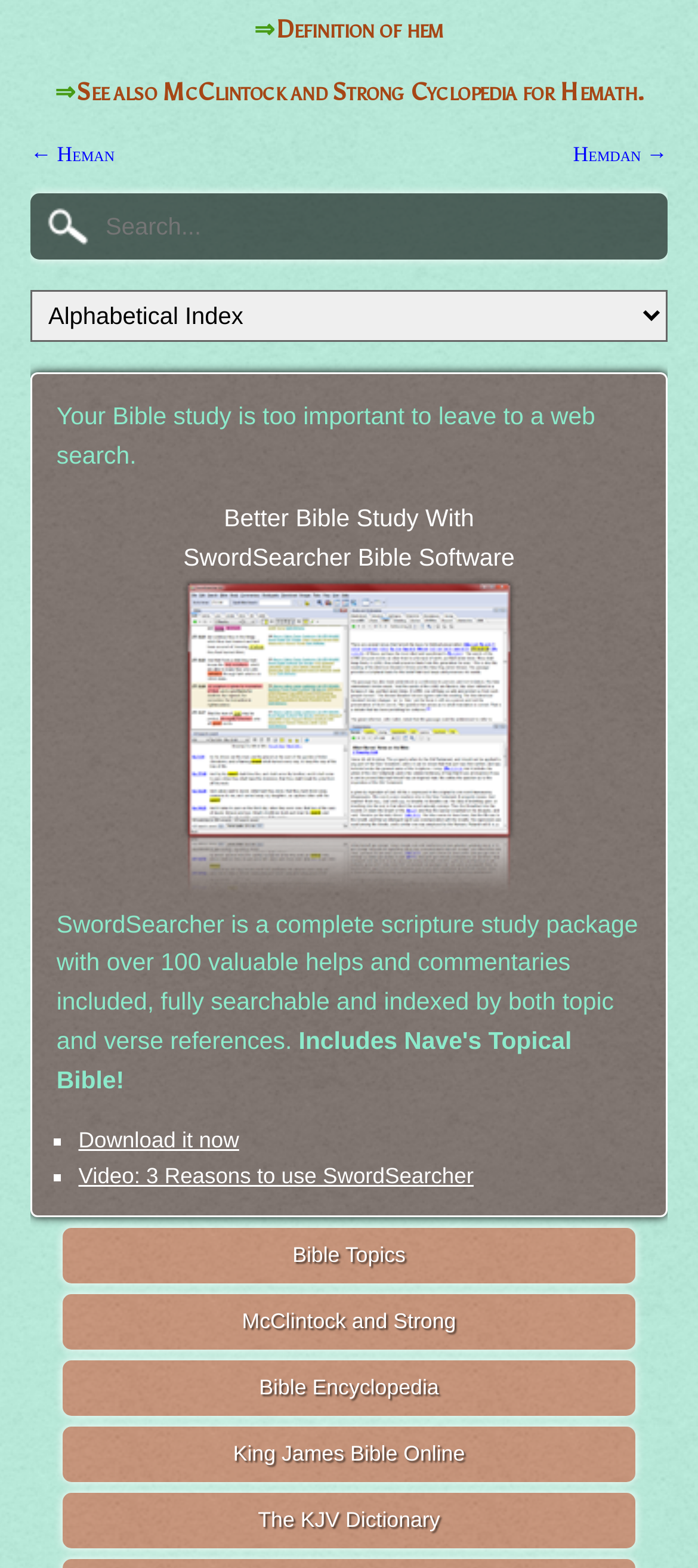Please determine the bounding box coordinates for the element that should be clicked to follow these instructions: "Select a Bible study resource".

[0.044, 0.185, 0.956, 0.218]